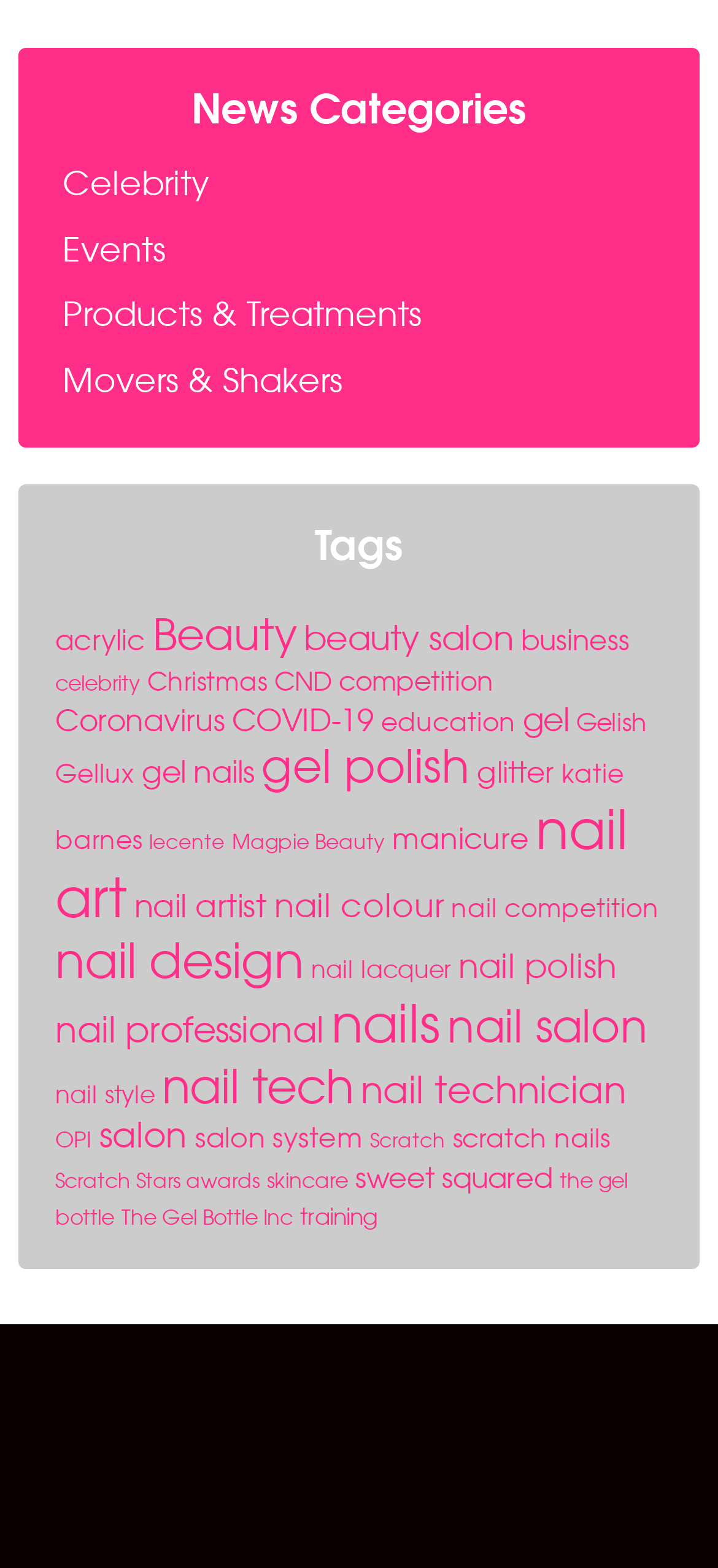Find the bounding box coordinates of the clickable element required to execute the following instruction: "Explore gel polish news". Provide the coordinates as four float numbers between 0 and 1, i.e., [left, top, right, bottom].

[0.364, 0.472, 0.654, 0.507]